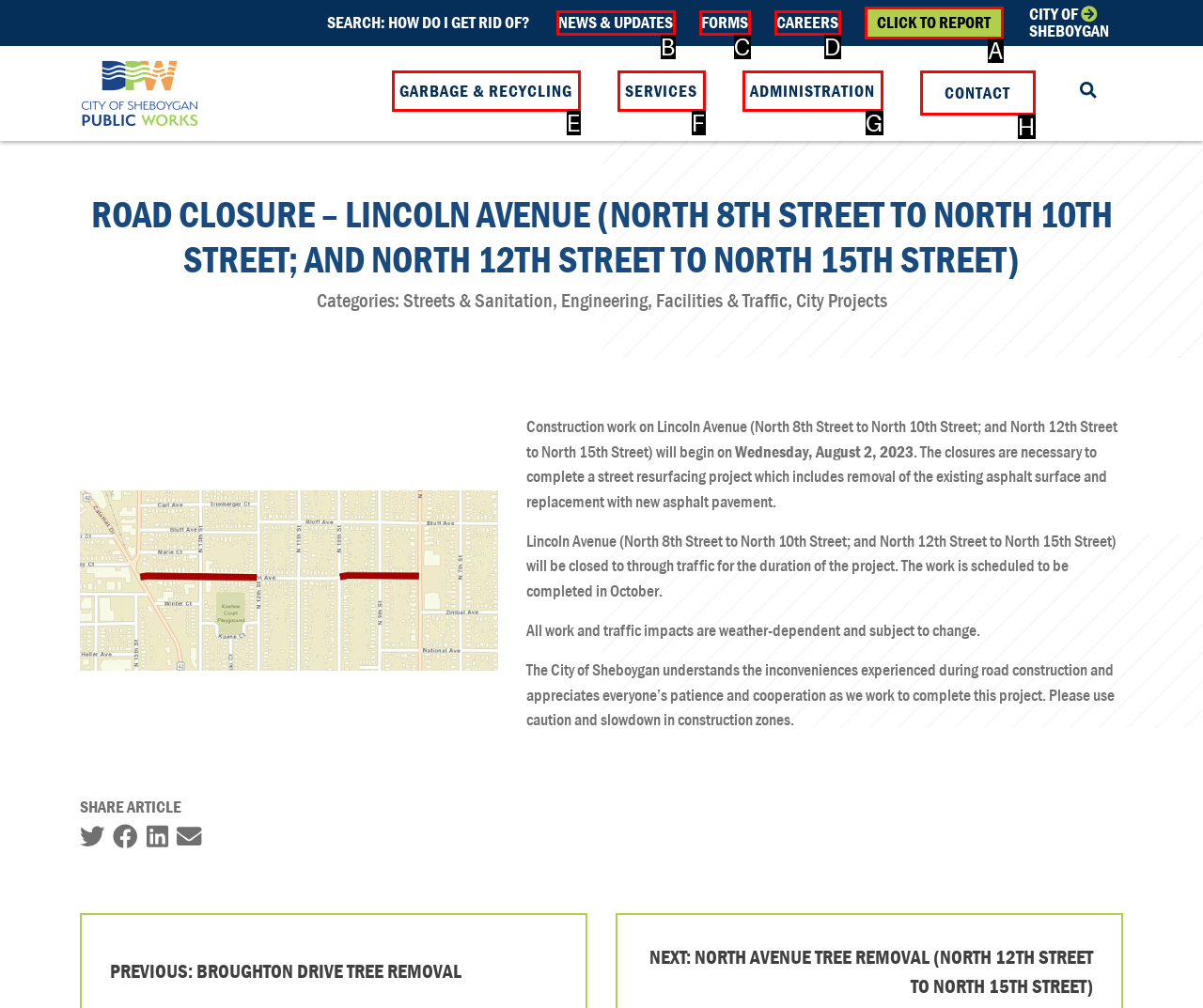Select the letter that corresponds to the description: Forms. Provide your answer using the option's letter.

C